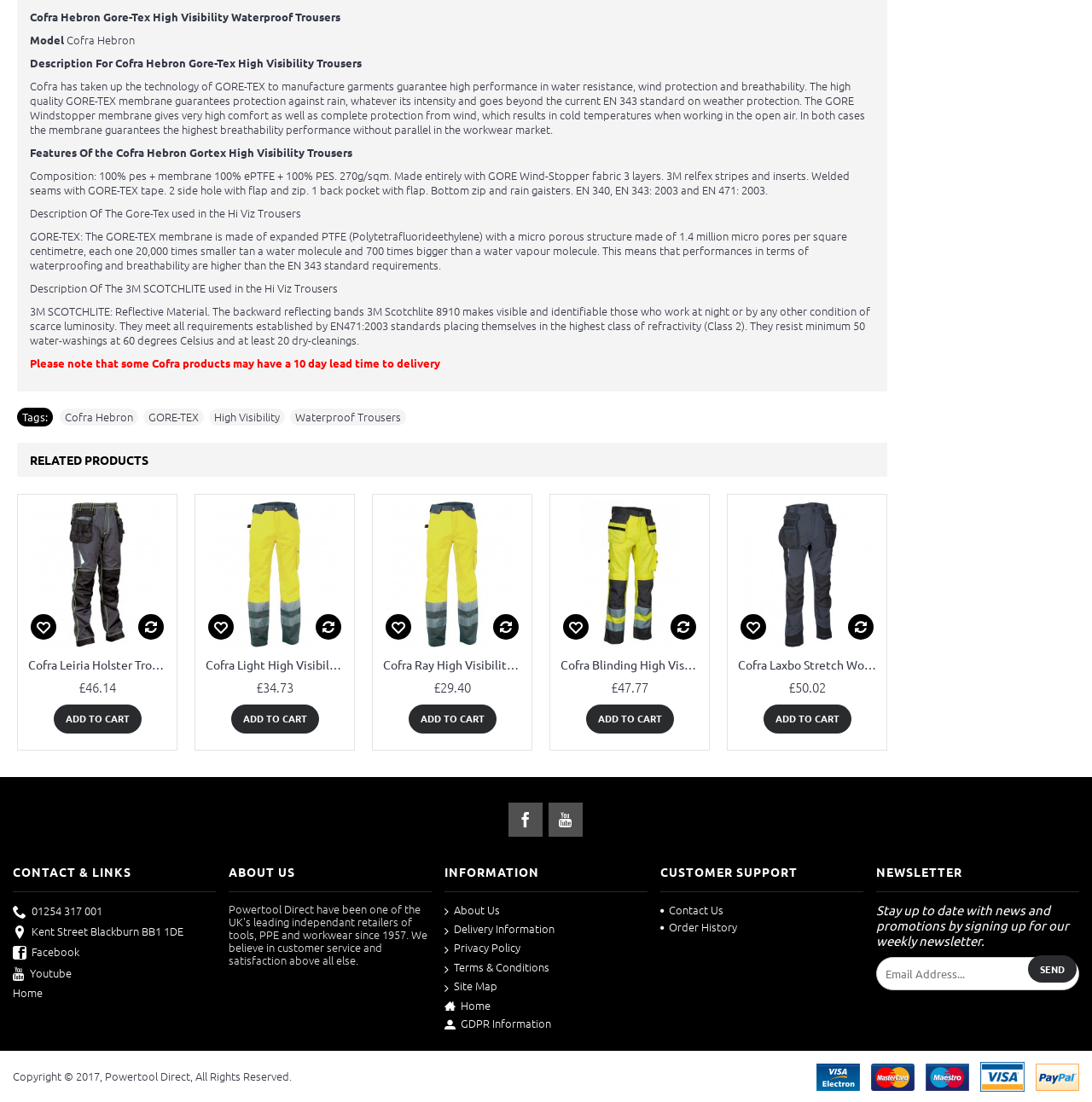What is the brand of the high visibility waterproof trousers?
Look at the screenshot and give a one-word or phrase answer.

Cofra